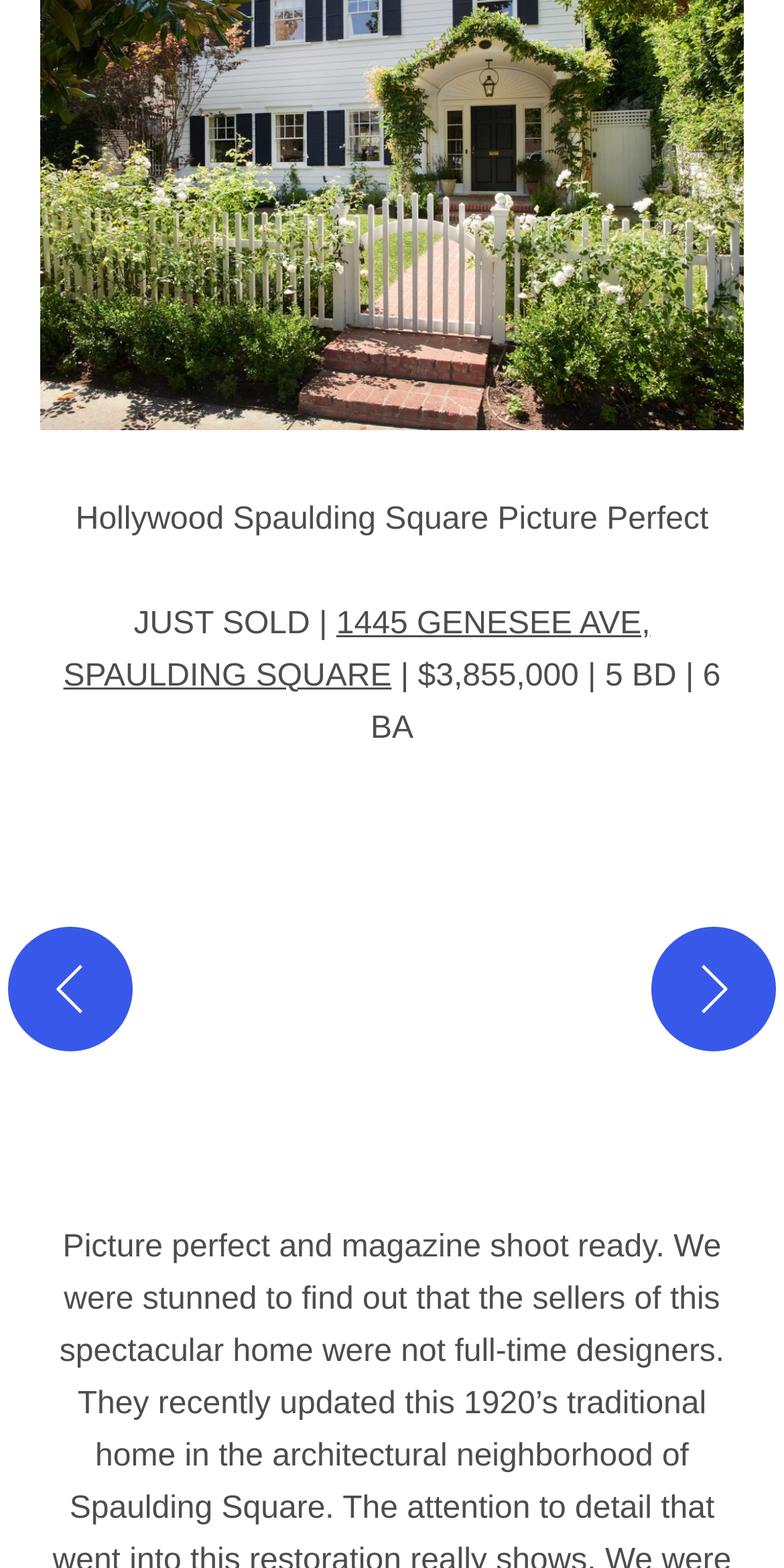Please identify the bounding box coordinates of the element on the webpage that should be clicked to follow this instruction: "Go to address". The bounding box coordinates should be given as four float numbers between 0 and 1, formatted as [left, top, right, bottom].

[0.429, 0.387, 0.532, 0.408]